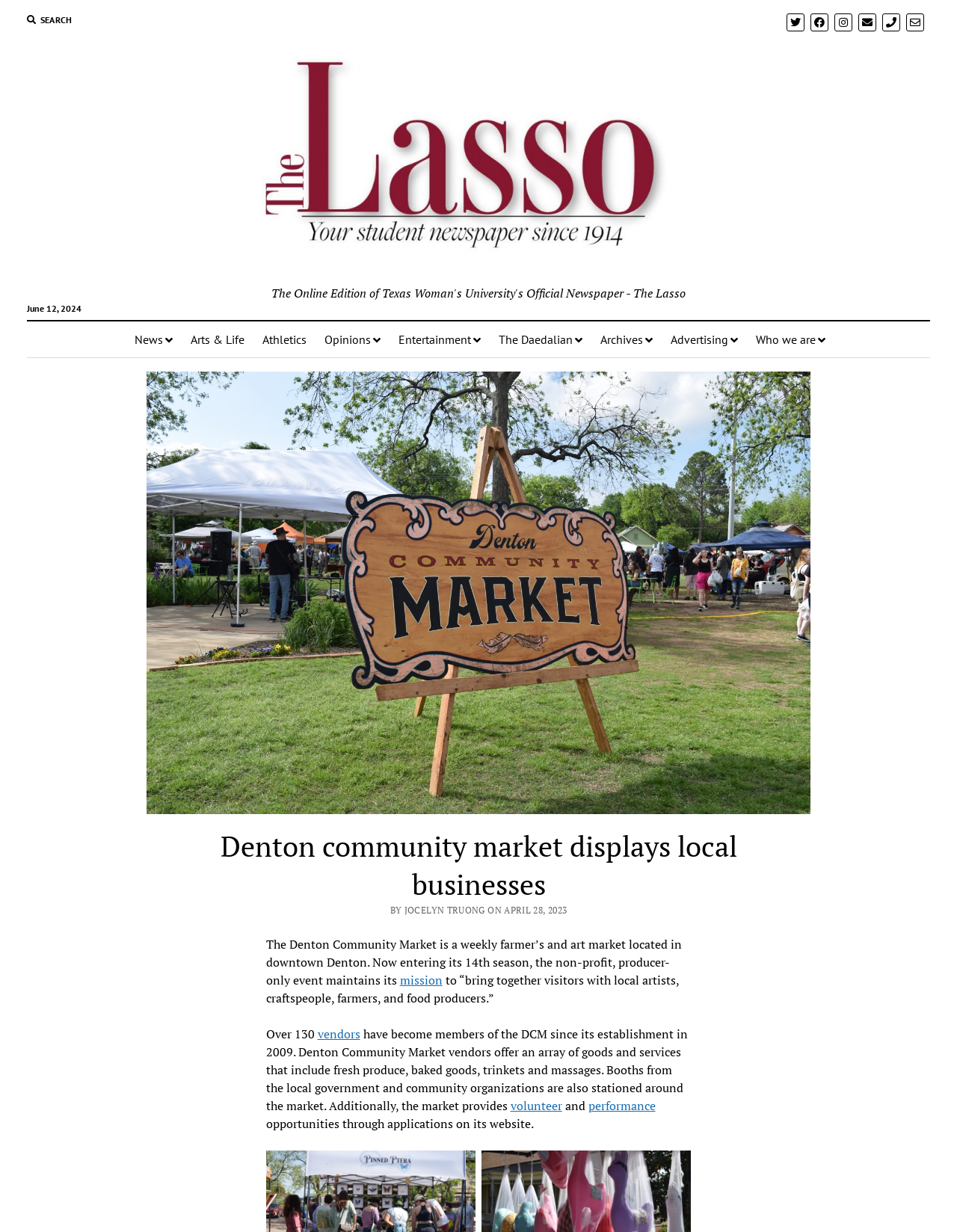Identify the bounding box for the element characterized by the following description: "Who we are".

[0.78, 0.261, 0.872, 0.29]